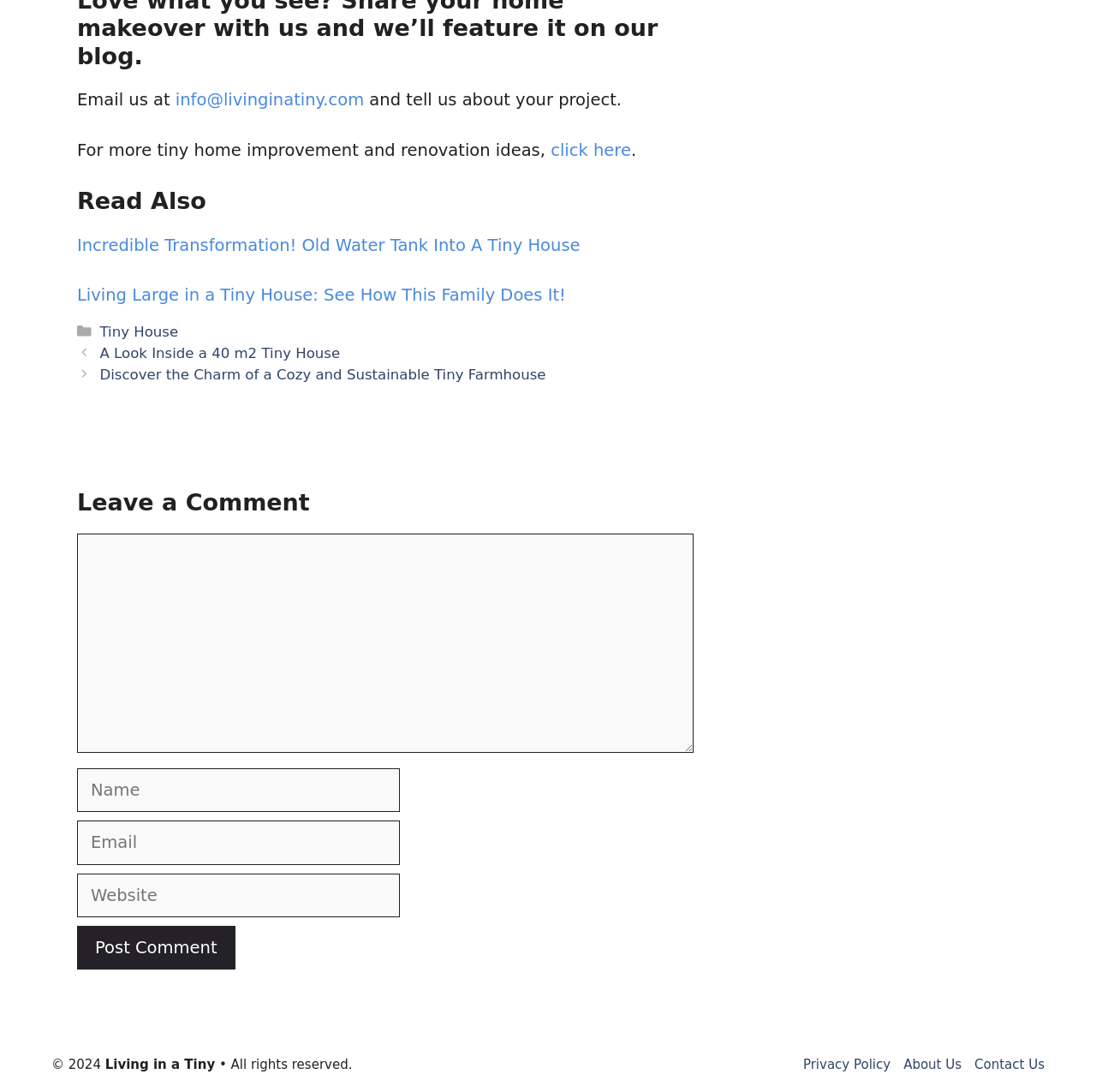Identify the bounding box coordinates of the region that should be clicked to execute the following instruction: "Read about a tiny house transformation".

[0.07, 0.215, 0.529, 0.233]